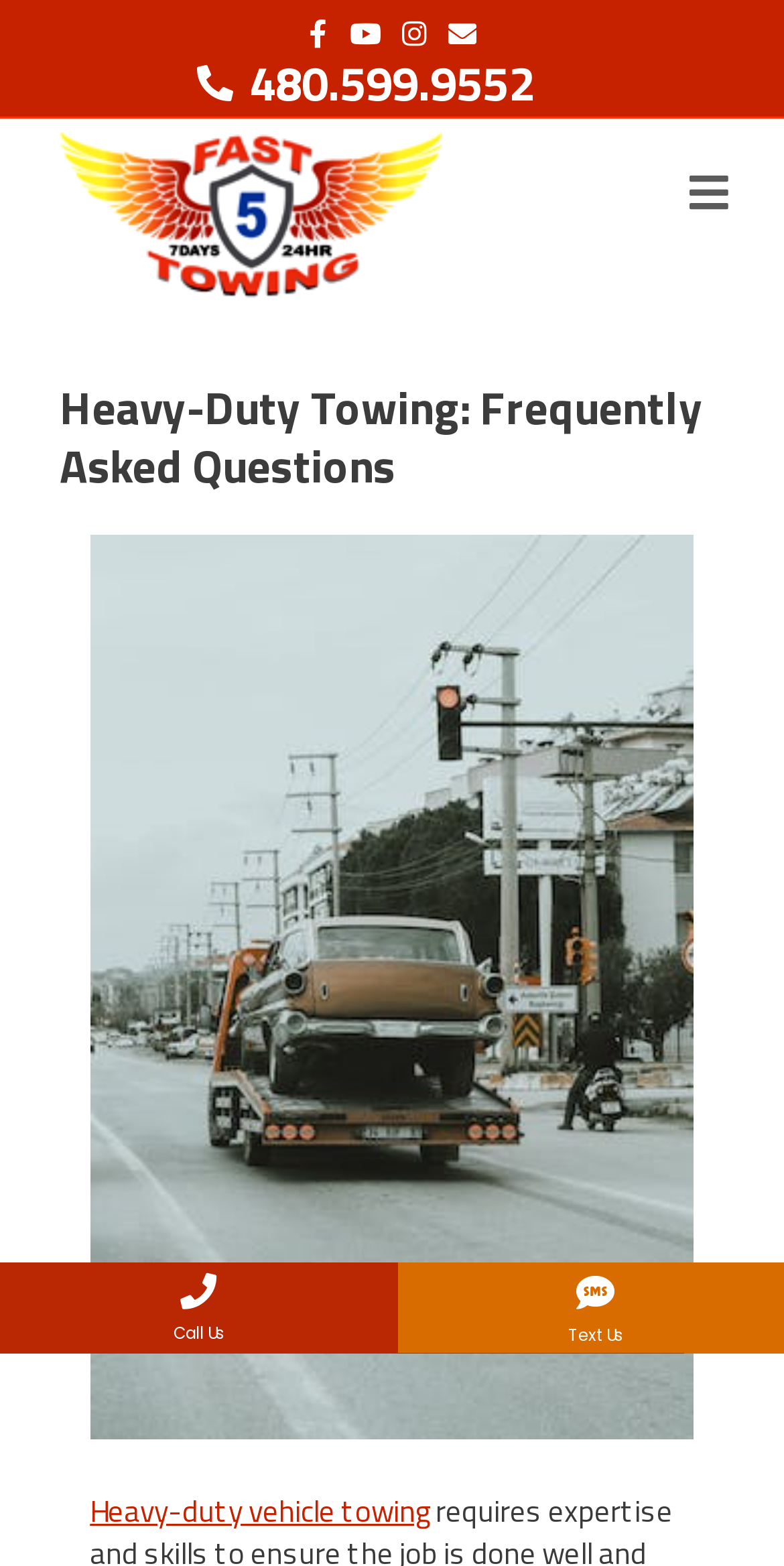Explain the webpage's design and content in an elaborate manner.

The webpage is about heavy-duty towing services, with a focus on frequently asked questions. At the top, there are four social media links, including Facebook, Youtube, Instagram, and Email, aligned horizontally and positioned near the top left corner of the page. Next to these links, there is a phone number link with a call icon. 

Below the social media links, there is a prominent link with the company name "Fast 5 Towing" accompanied by an image of the company's logo. To the right of the logo, there is a button with a caret icon. 

The main heading "Heavy-Duty Towing: Frequently Asked Questions" is centered near the top of the page. 

Further down, there is an image of a classic car being towed on a road, taking up a significant portion of the page. Above the image, there is a link with a descriptive text about the image. Below the image, there is another link with the text "Heavy-duty vehicle towing". 

At the bottom left corner of the page, there is a call-to-action link with a phone icon and the text "Call Us".